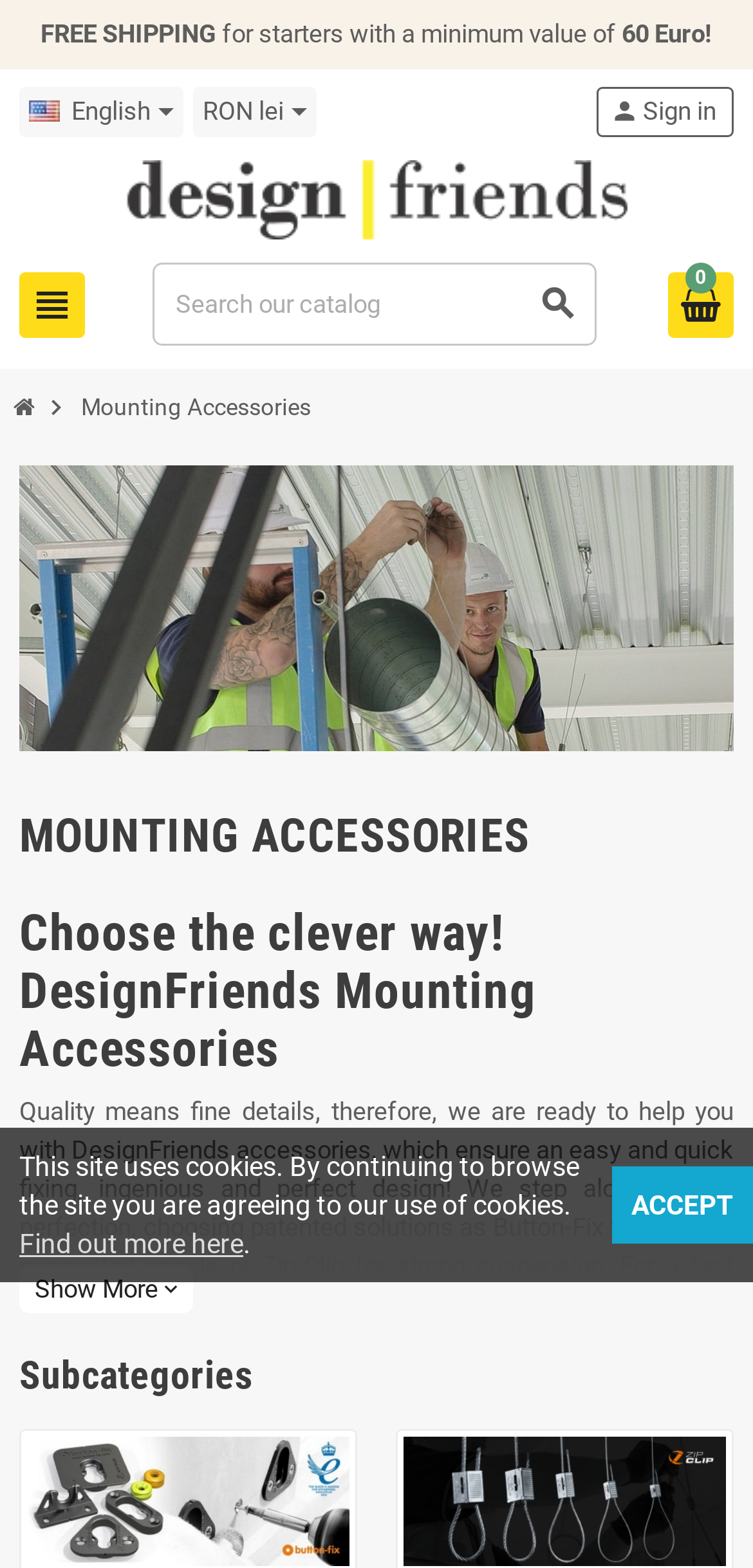Identify the bounding box coordinates for the region to click in order to carry out this instruction: "View DesignFriends homepage". Provide the coordinates using four float numbers between 0 and 1, formatted as [left, top, right, bottom].

[0.167, 0.117, 0.833, 0.135]